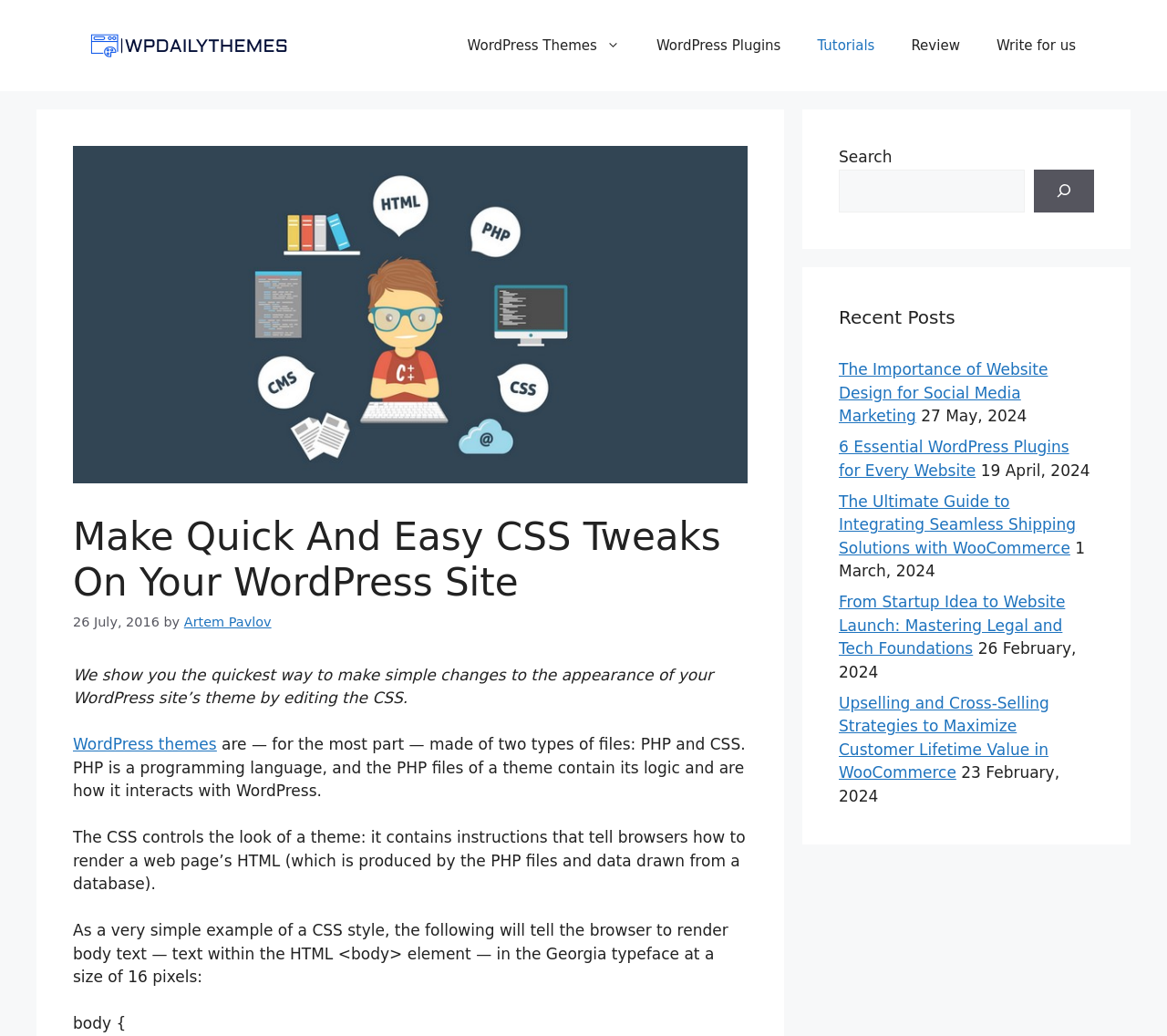Find the bounding box coordinates of the element you need to click on to perform this action: 'Visit the 'WordPress Themes' page'. The coordinates should be represented by four float values between 0 and 1, in the format [left, top, right, bottom].

[0.385, 0.018, 0.547, 0.07]